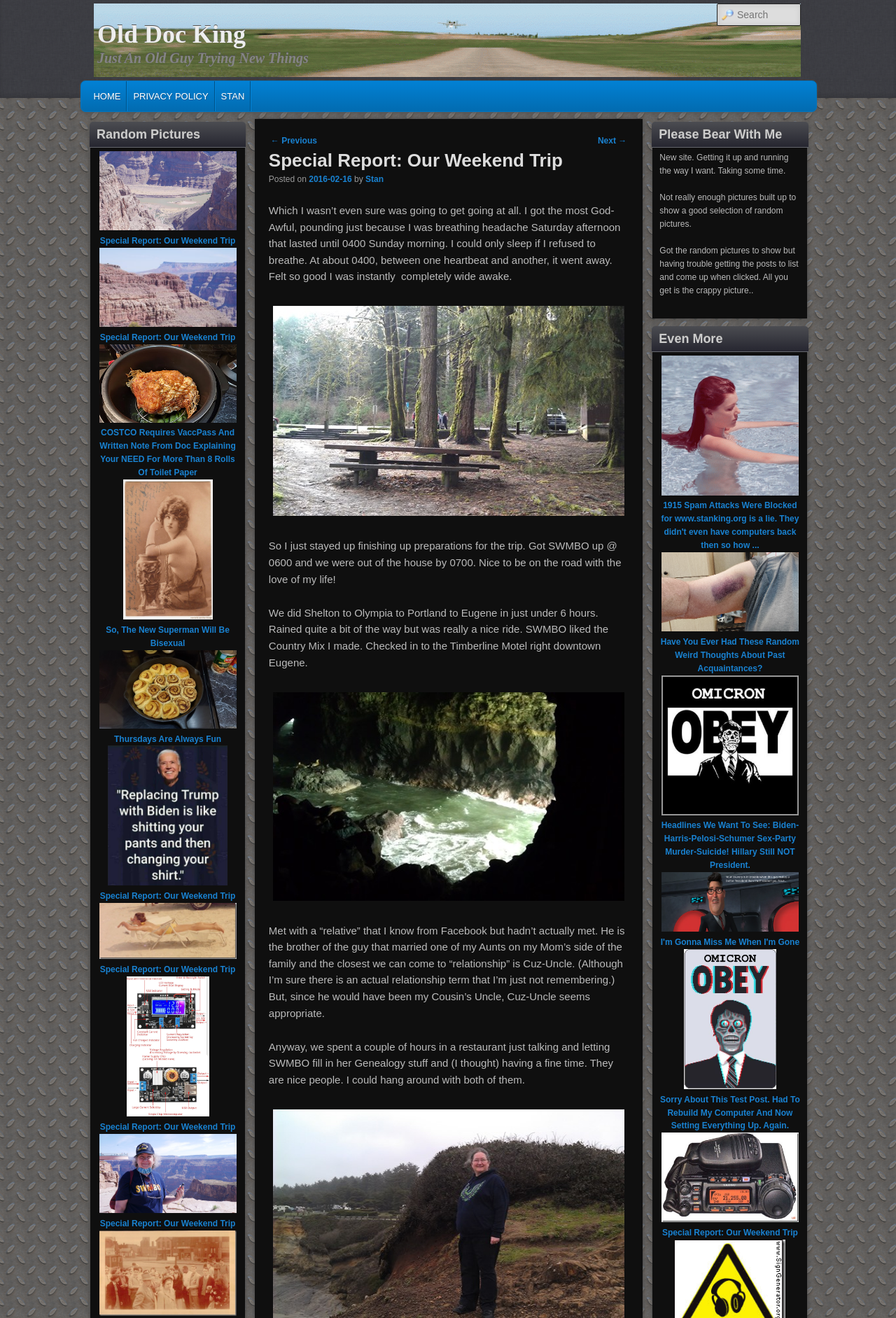Please provide a detailed answer to the question below based on the screenshot: 
What is the author's name?

The author's name is mentioned in the text as 'Stan' in the sentence 'by Stan' which is located in the section 'Special Report: Our Weekend Trip'.